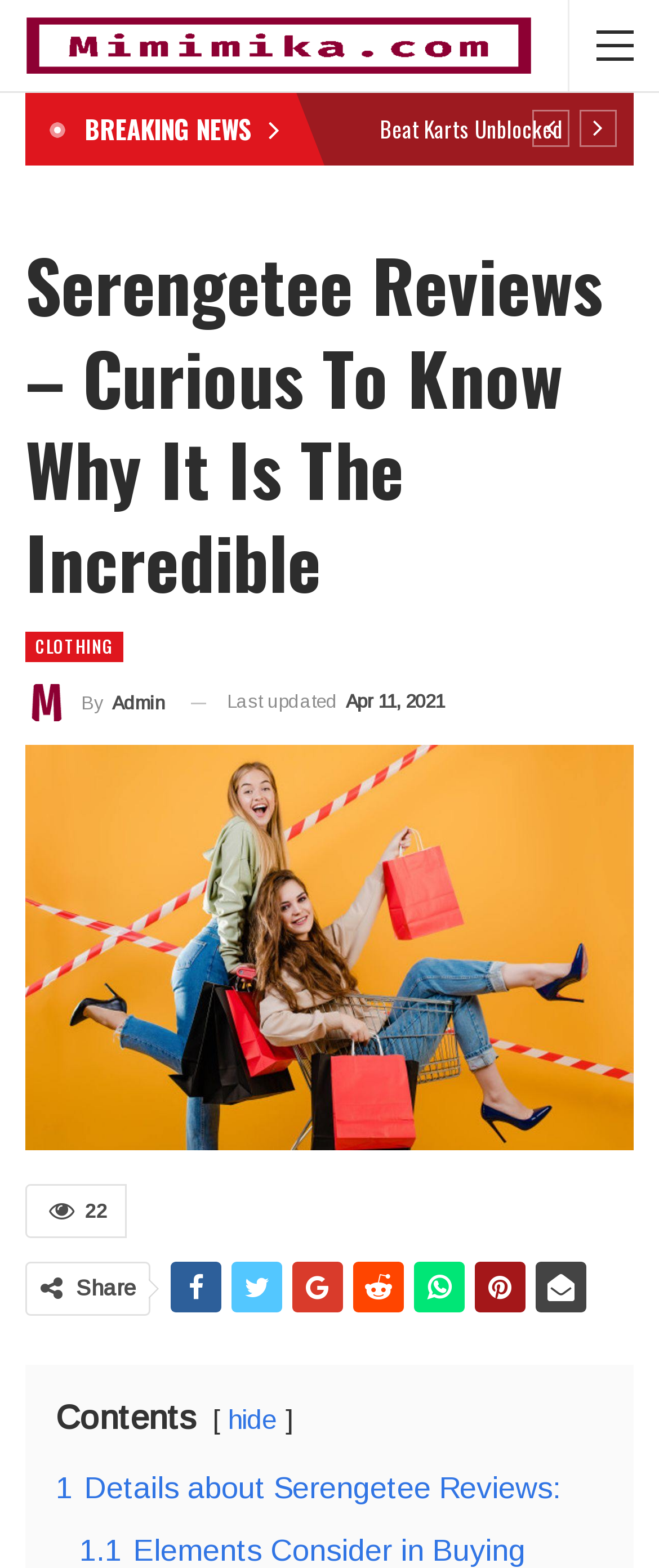Please specify the bounding box coordinates of the clickable region to carry out the following instruction: "Explore Fiber Laser Cutter". The coordinates should be four float numbers between 0 and 1, in the format [left, top, right, bottom].

None